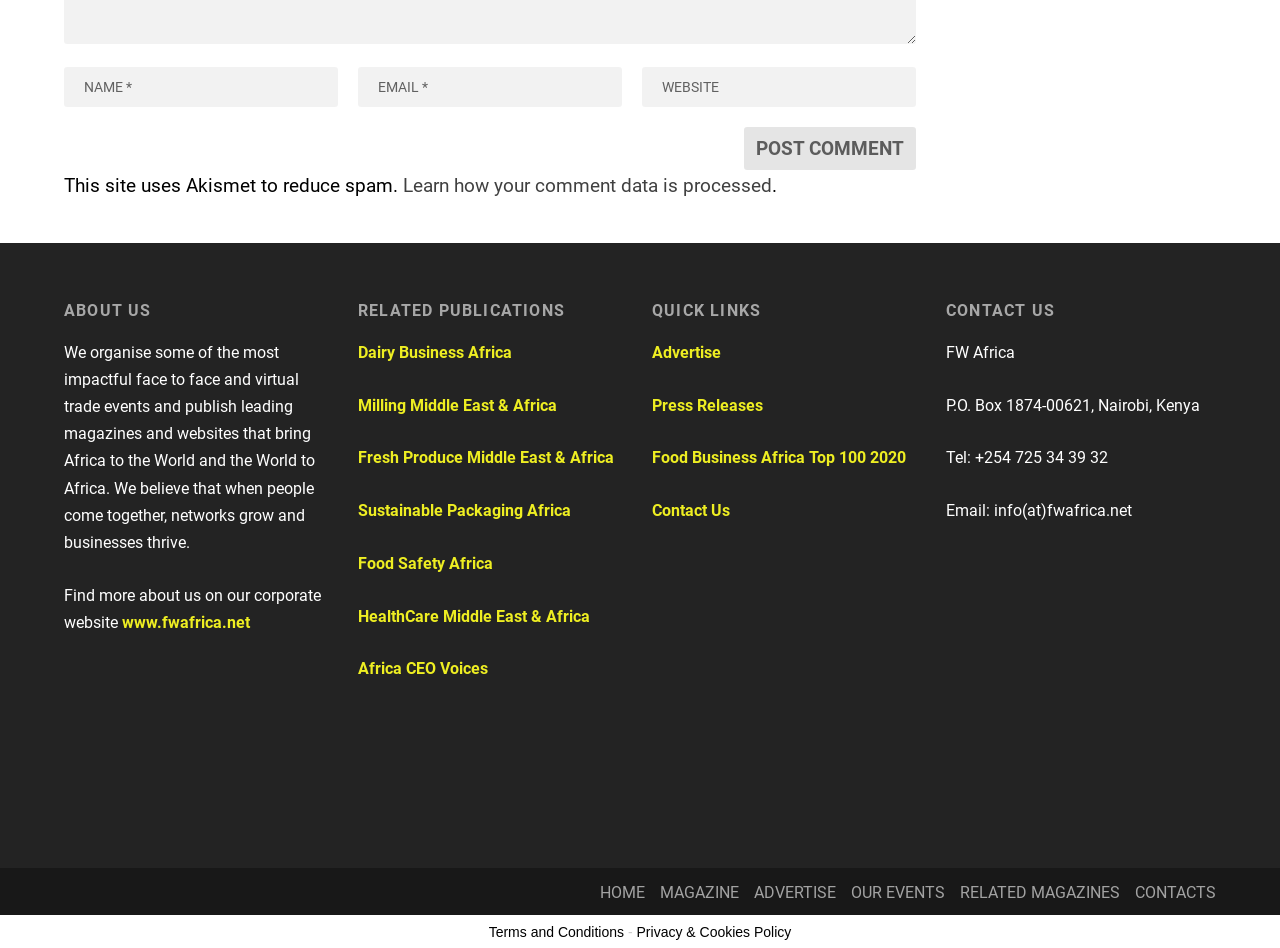Identify the bounding box coordinates necessary to click and complete the given instruction: "Click the LOGIN button".

None